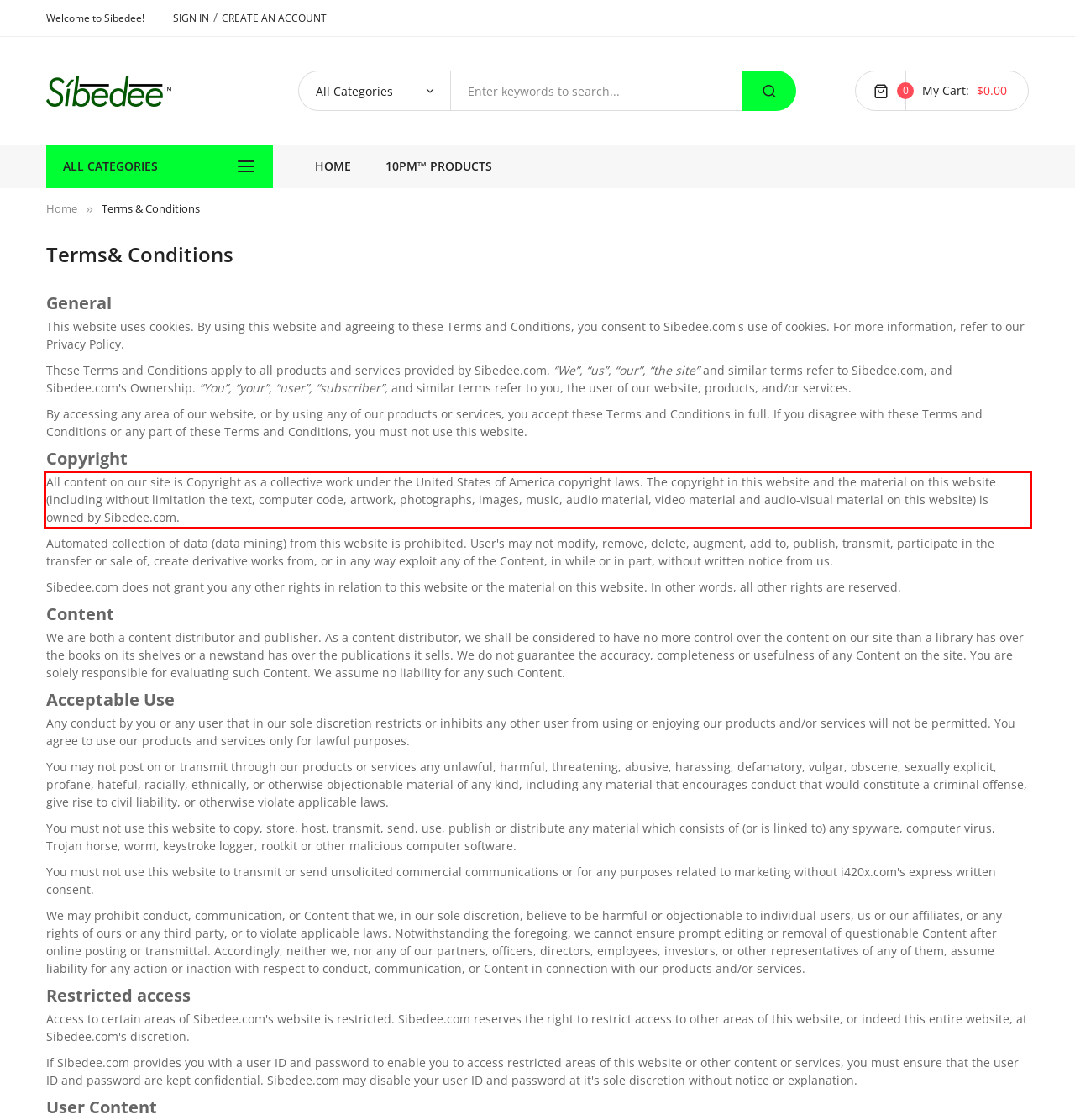Identify the text within the red bounding box on the webpage screenshot and generate the extracted text content.

All content on our site is Copyright as a collective work under the United States of America copyright laws. The copyright in this website and the material on this website (including without limitation the text, computer code, artwork, photographs, images, music, audio material, video material and audio-visual material on this website) is owned by Sibedee.com.